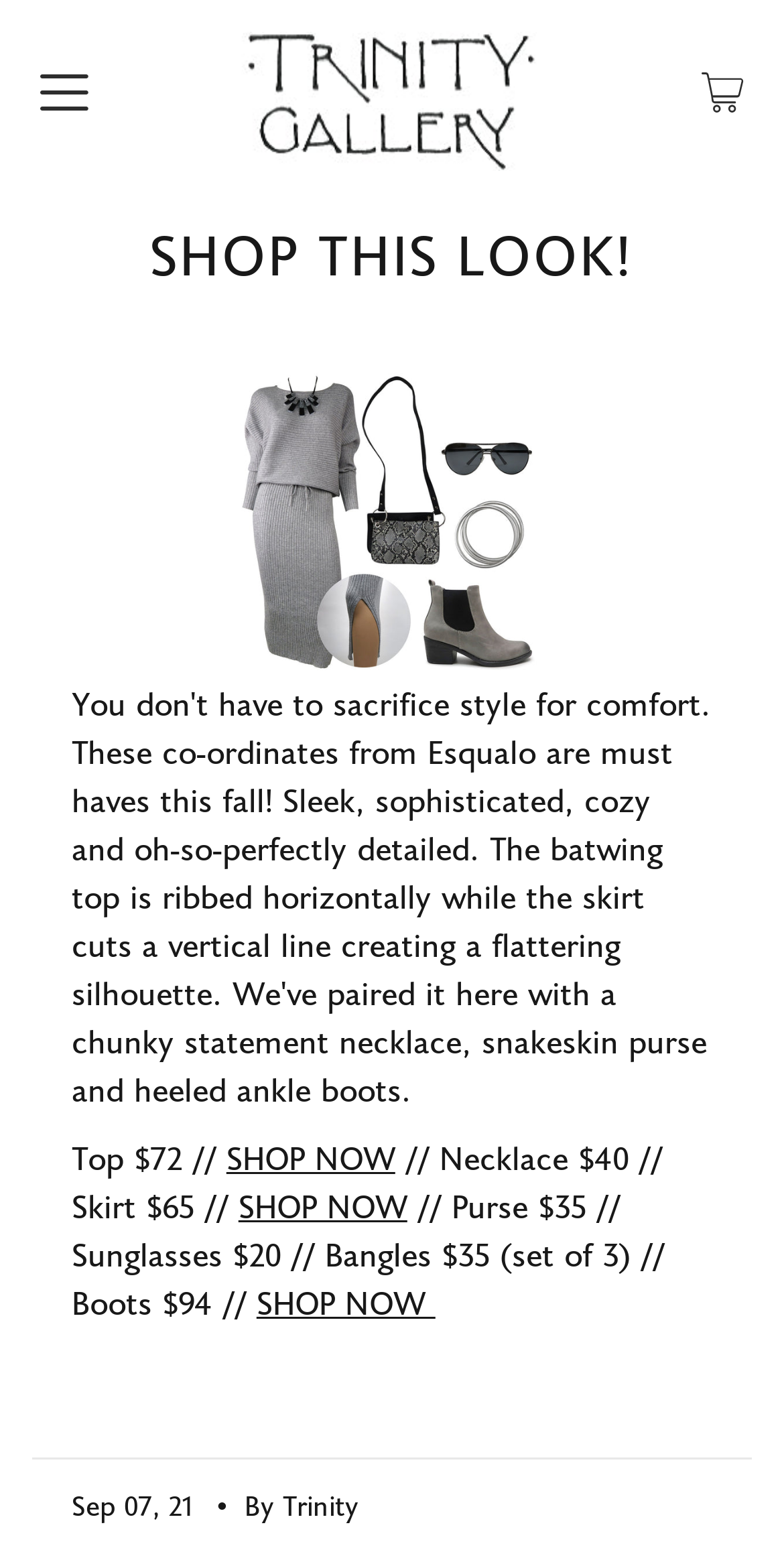Determine the bounding box coordinates for the UI element matching this description: "alt="Trinity Gallery"".

[0.267, 0.006, 0.733, 0.11]